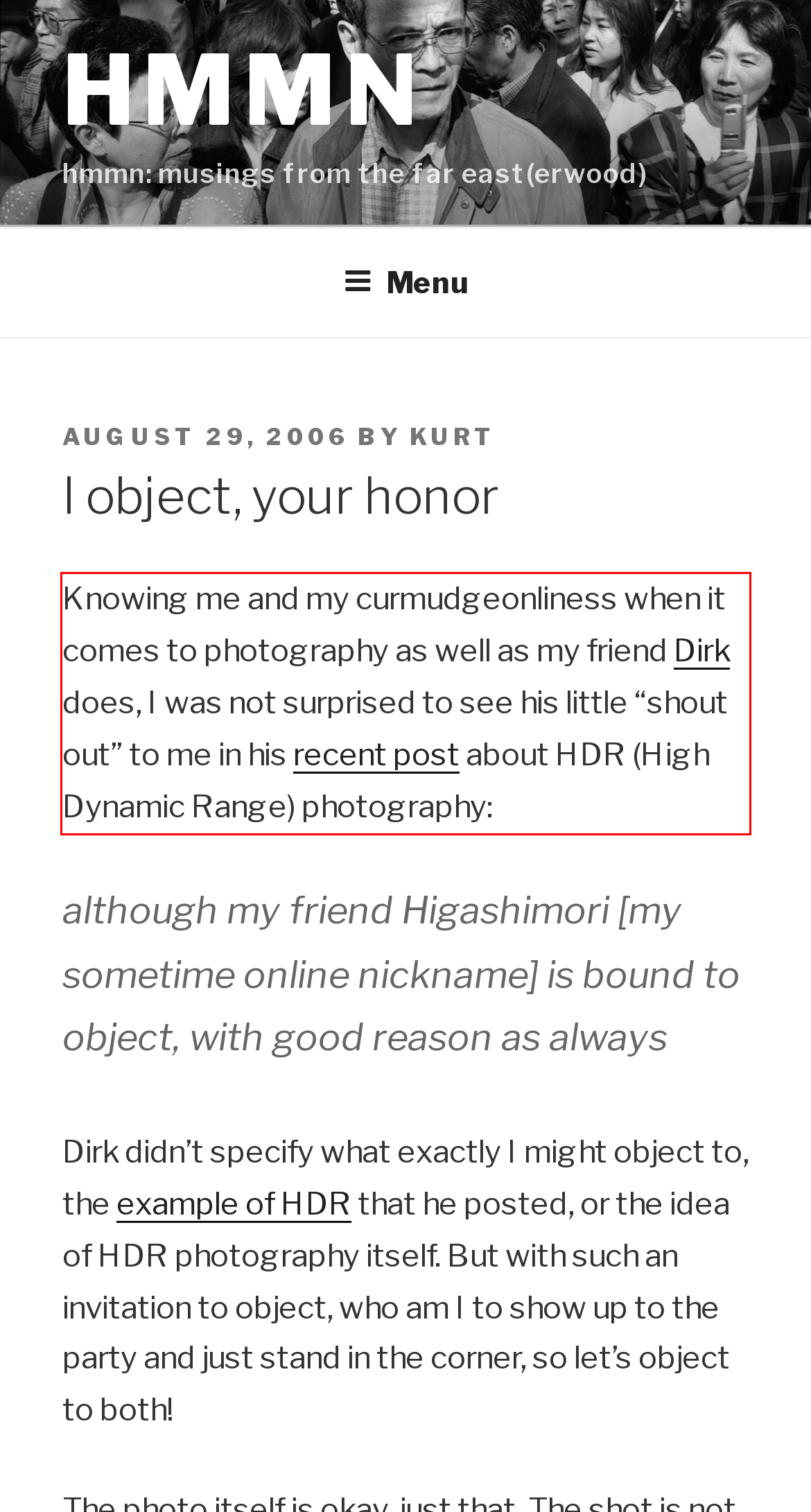From the screenshot of the webpage, locate the red bounding box and extract the text contained within that area.

Knowing me and my curmudgeonliness when it comes to photography as well as my friend Dirk does, I was not surprised to see his little “shout out” to me in his recent post about HDR (High Dynamic Range) photography: